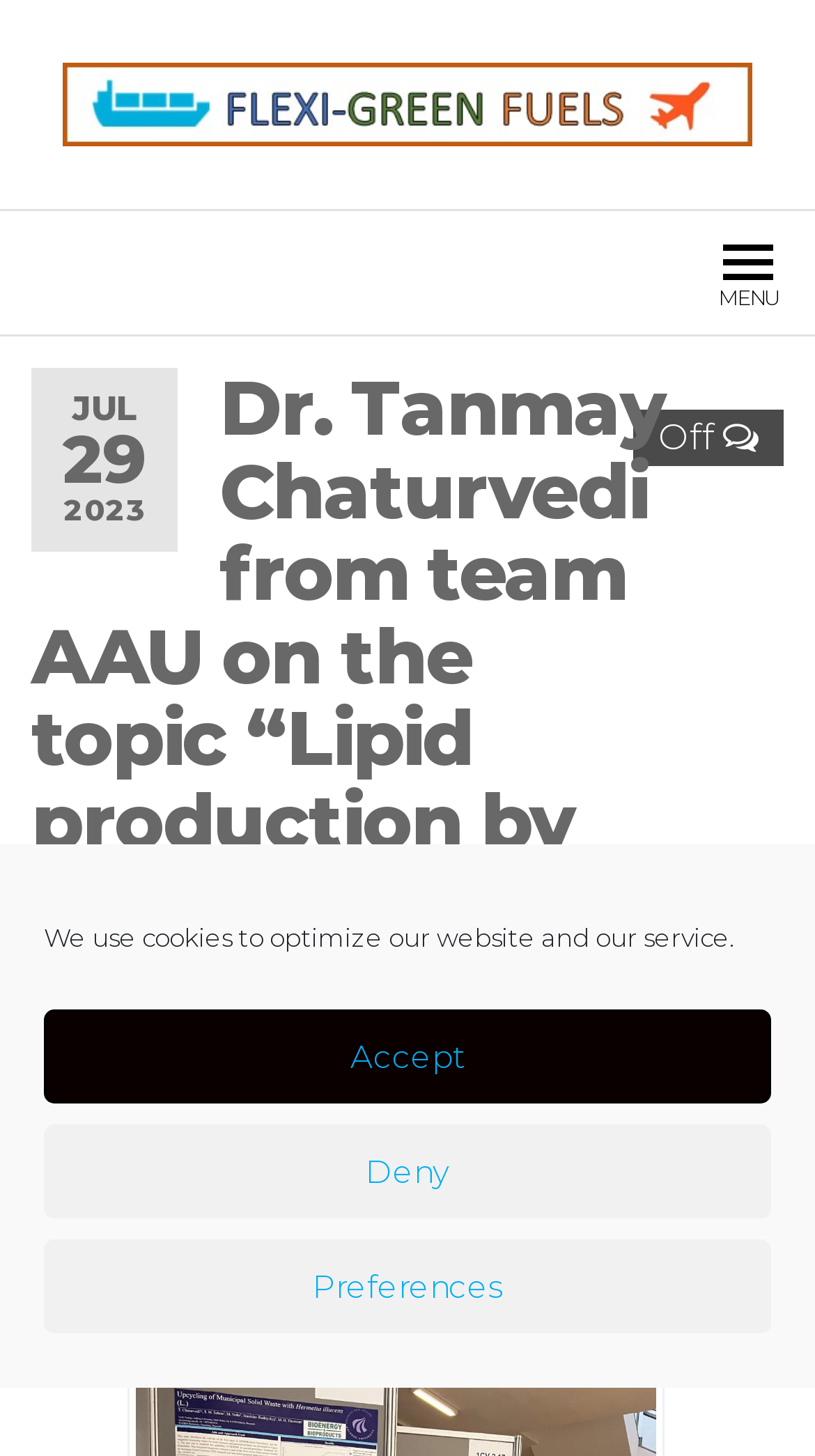What is the topic Dr. Tanmay Chaturvedi is presenting?
Please provide a single word or phrase as your answer based on the image.

Lipid production by black soldier fly larvae